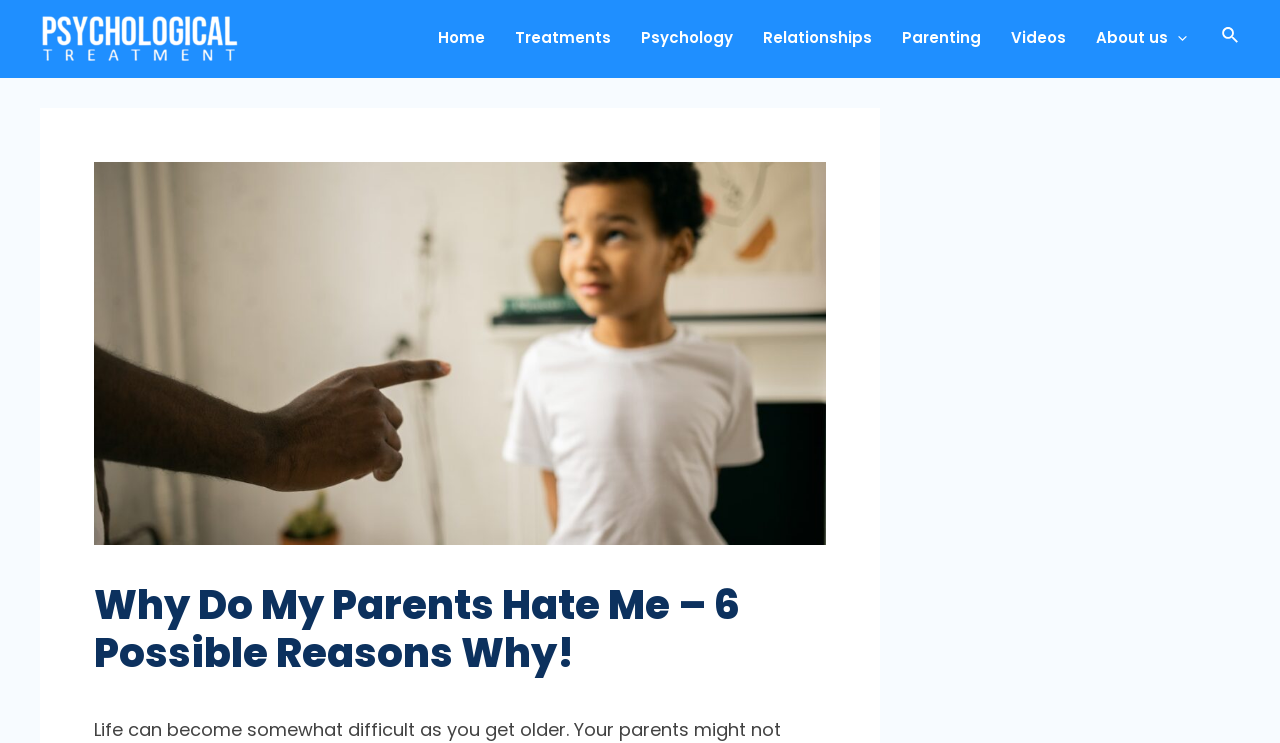Can you show the bounding box coordinates of the region to click on to complete the task described in the instruction: "click on the home link"?

[0.33, 0.031, 0.39, 0.071]